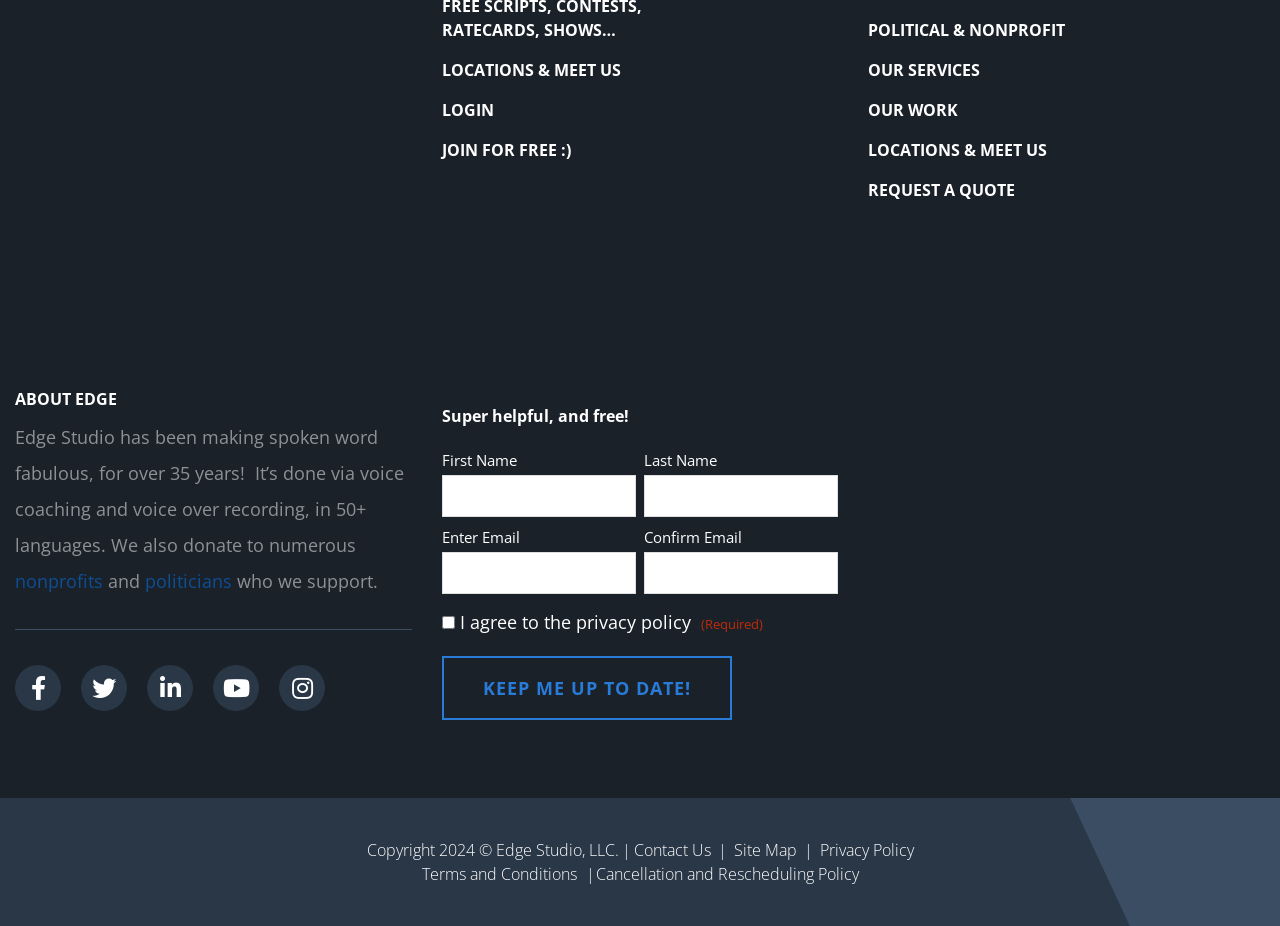Identify the bounding box coordinates necessary to click and complete the given instruction: "Search for a product".

None